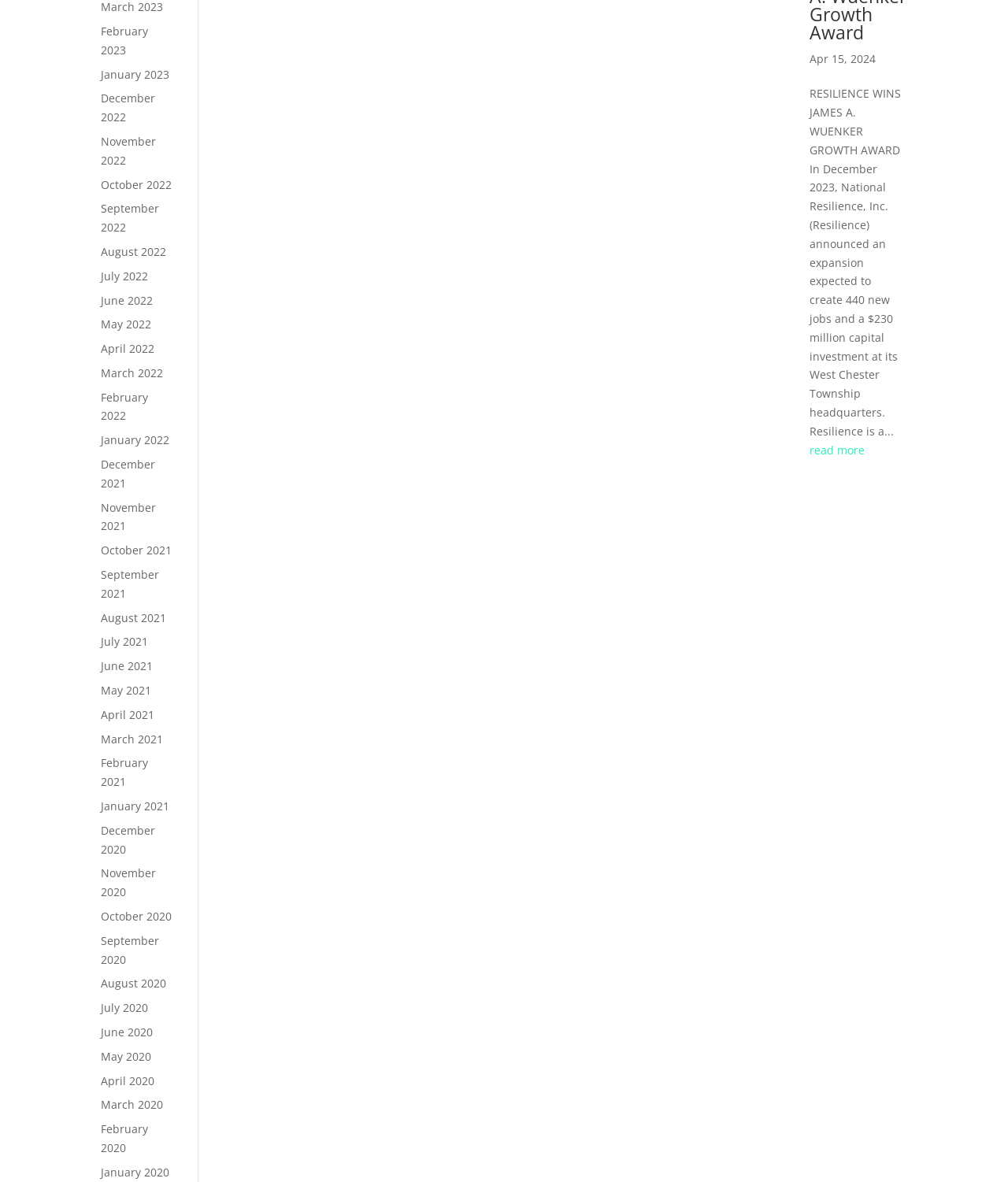Respond to the question below with a single word or phrase: What is the date of the latest news?

Apr 15, 2024